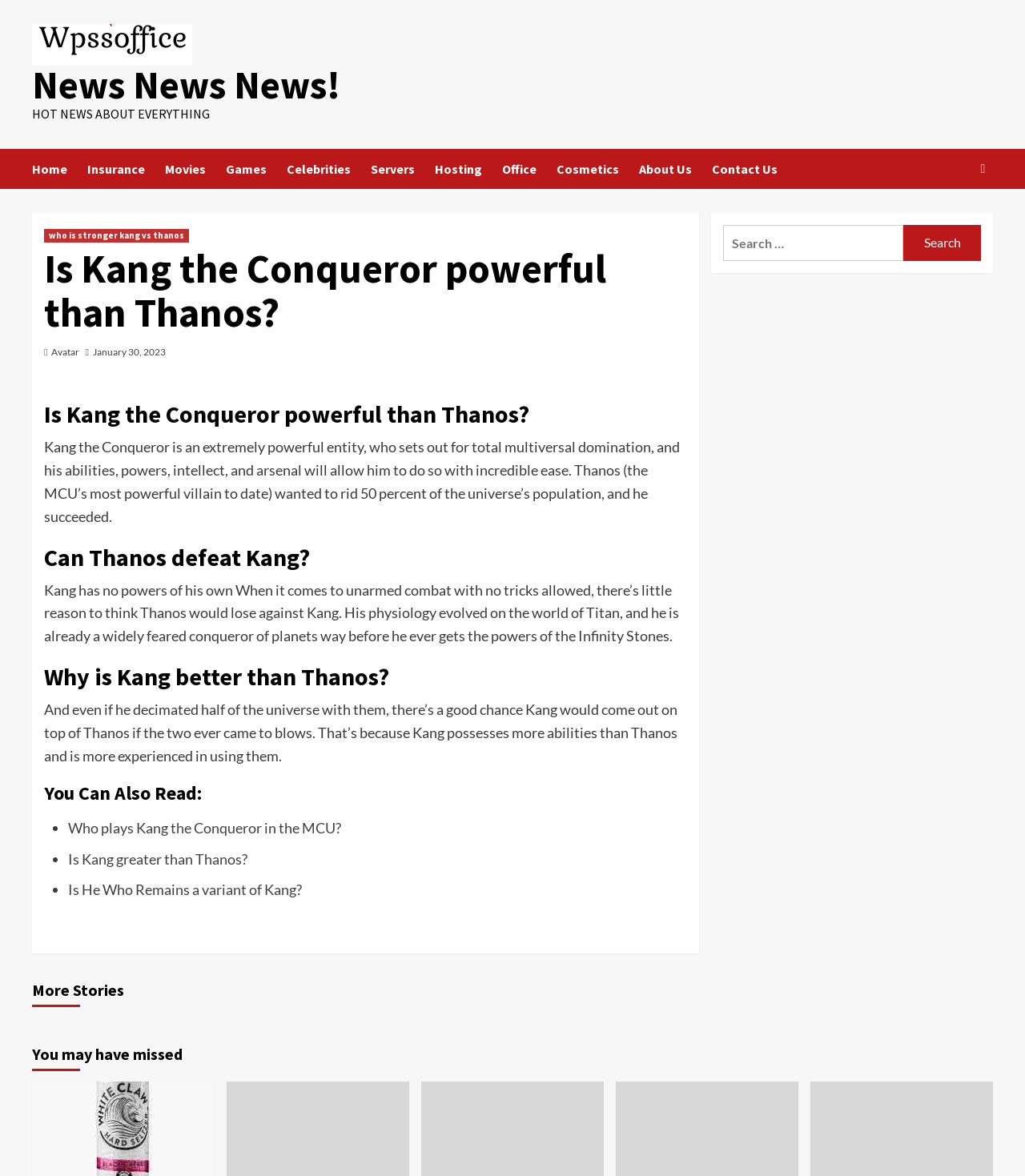What can be found in the 'You Can Also Read' section?
Look at the image and respond with a one-word or short-phrase answer.

Links to related articles